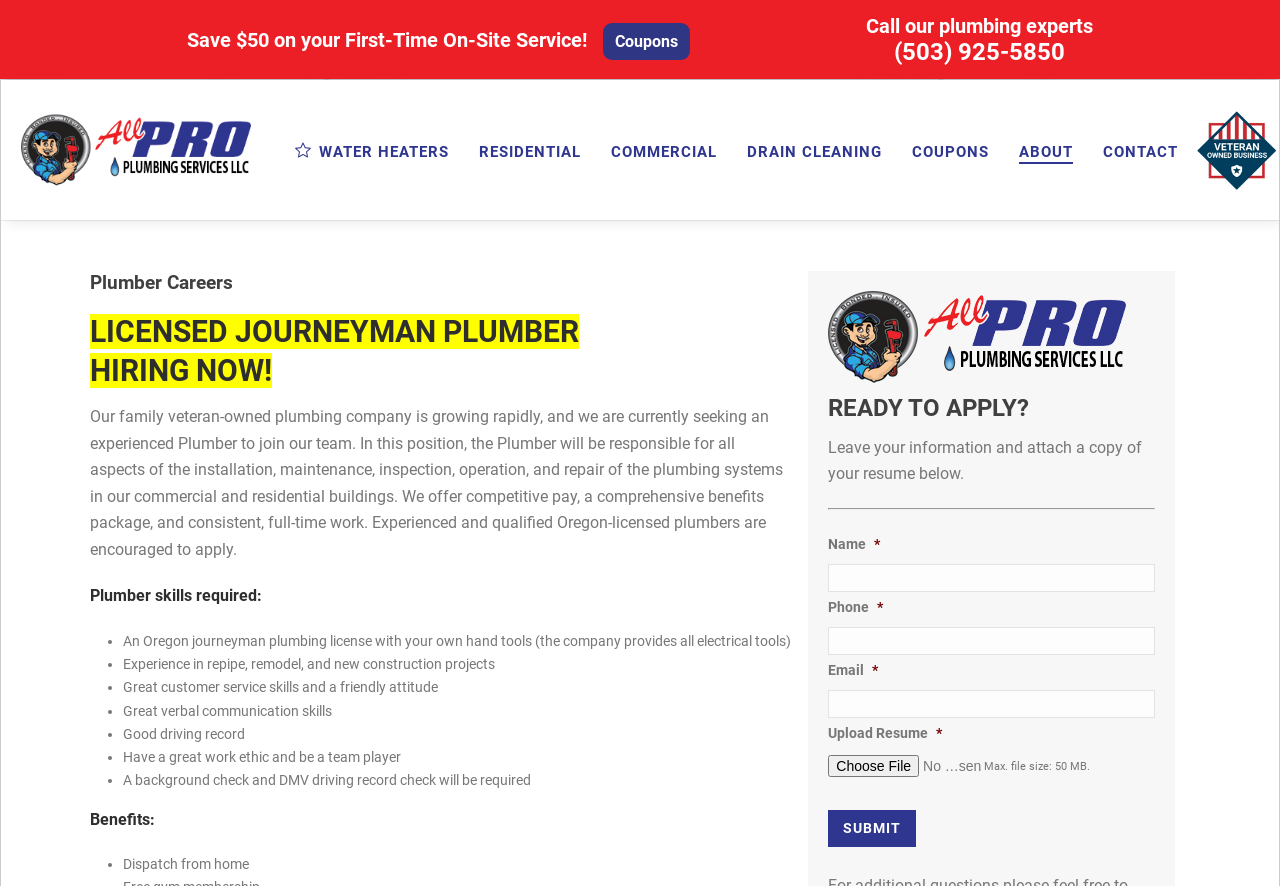Create a detailed narrative of the webpage’s visual and textual elements.

This webpage appears to be a career opportunities page for All Pro Plumbing, a plumbing company based in Portland, OR. The page is divided into several sections, with a prominent call-to-action at the top to encourage licensed contractors to apply for a job.

At the top of the page, there is a banner with a promotional offer to save $50 on the first-time on-site service, accompanied by a link to coupons. Below this, there is a brief introduction to the company, with a phone number and a call-to-action to call their plumbing experts.

The main content of the page is divided into two columns. The left column features a navigation menu with links to different sections of the website, including water heaters, residential, commercial, drain cleaning, coupons, about, and contact. Each link has a corresponding icon, and some of them have a dropdown menu.

The right column is dedicated to the career opportunities section. There is a heading that reads "Plumber Careers" and a subheading that announces the company is hiring licensed journeyman plumbers. The job description is detailed, outlining the responsibilities and requirements of the position. The company offers competitive pay, benefits, and consistent full-time work.

Below the job description, there is a list of required skills and qualifications, including an Oregon journeyman plumbing license, experience in repipe, remodel, and new construction projects, and good customer service skills.

The benefits of working for All Pro Plumbing are also listed, including dispatch from home and a comprehensive benefits package. The application process is outlined, with a form to fill out and a requirement to attach a copy of the resume.

At the bottom of the page, there is a section to upload a resume, with a button to submit the application. There is also a horizontal separator line and a final call-to-action to apply for the job.